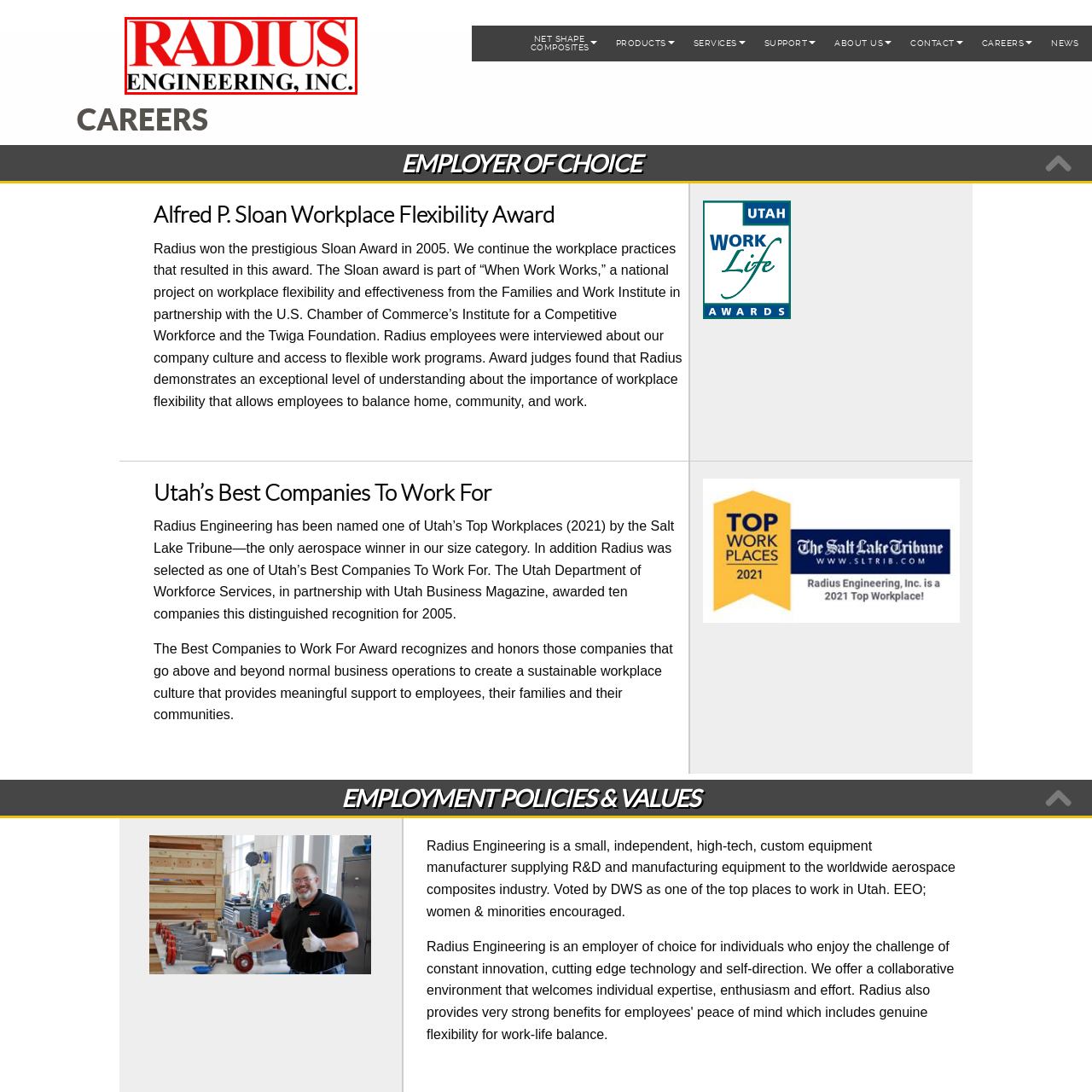What industry does Radius Engineering specialize in?
Review the content shown inside the red bounding box in the image and offer a detailed answer to the question, supported by the visual evidence.

The caption states that Radius Engineering is committed to innovative solutions in the high-tech aerospace composites industry, indicating that this is the industry they specialize in.